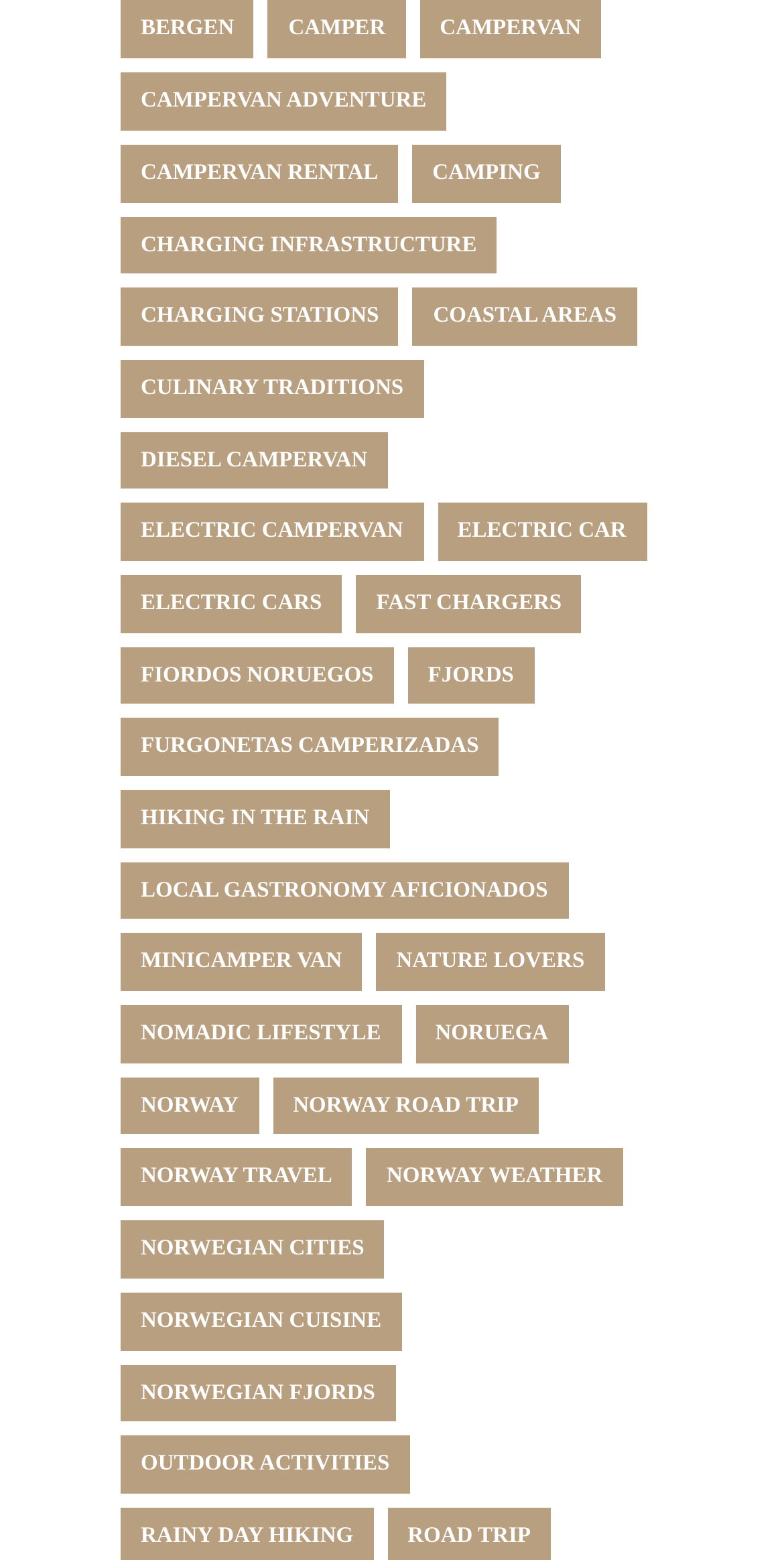What is the last link on the webpage? Refer to the image and provide a one-word or short phrase answer.

OUTDOOR ACTIVITIES